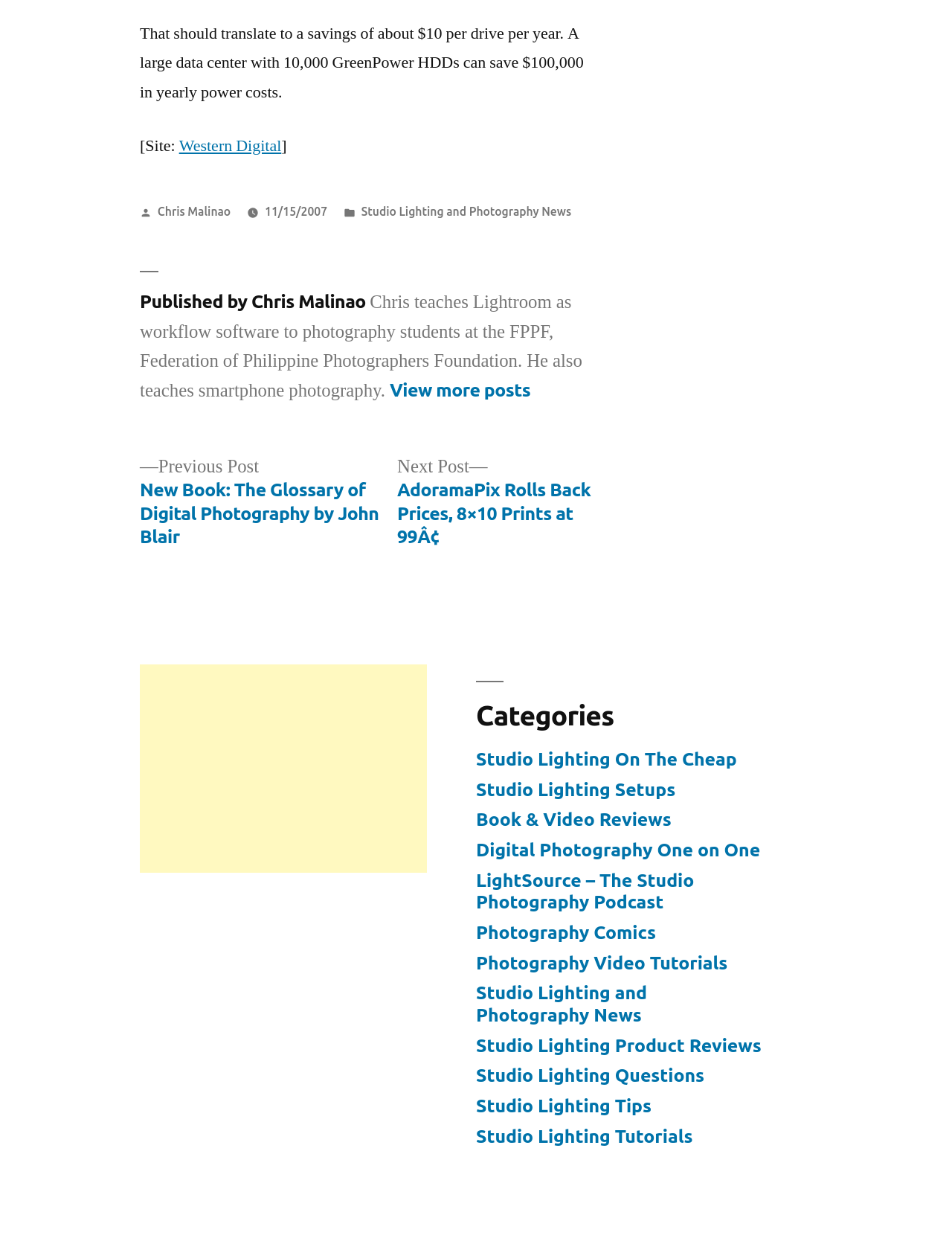Determine the bounding box coordinates of the clickable area required to perform the following instruction: "Go to the previous post". The coordinates should be represented as four float numbers between 0 and 1: [left, top, right, bottom].

[0.147, 0.365, 0.398, 0.441]